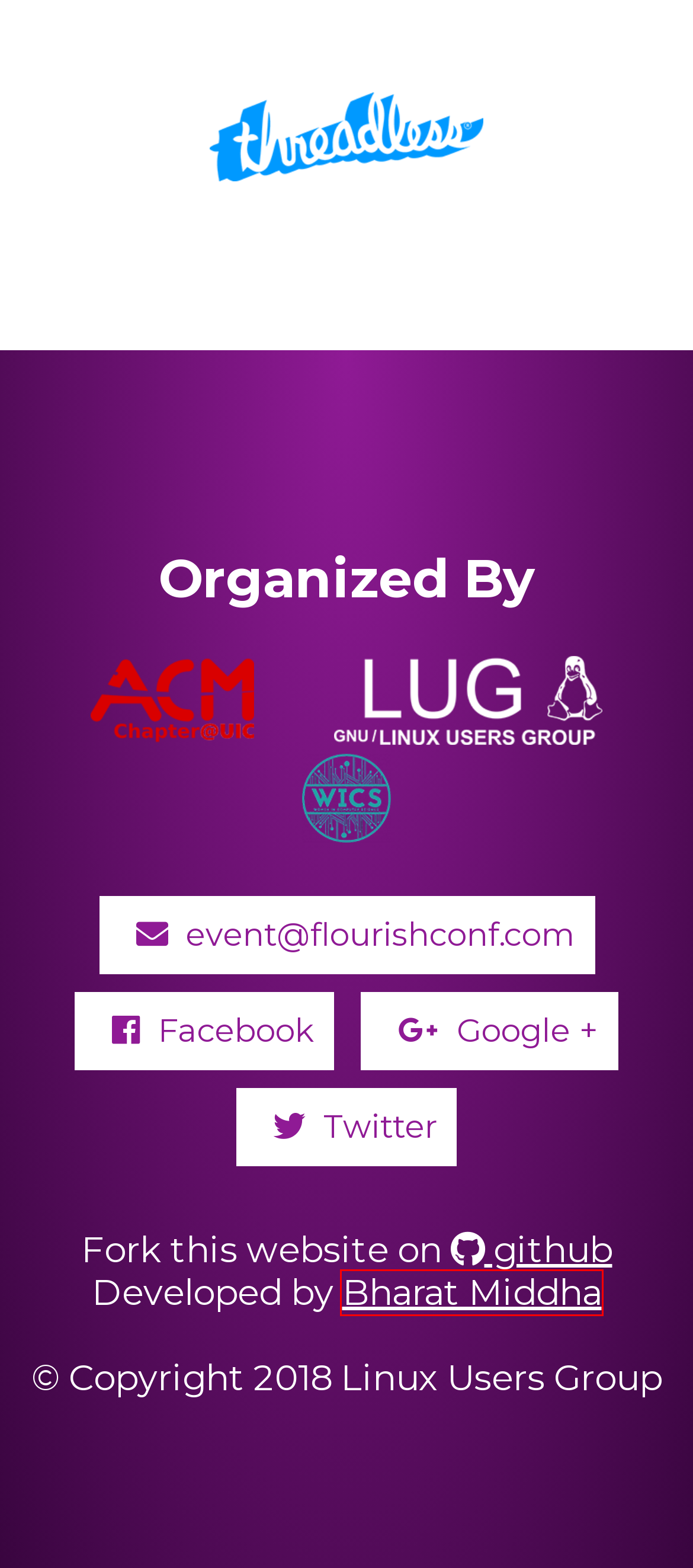You have a screenshot showing a webpage with a red bounding box highlighting an element. Choose the webpage description that best fits the new webpage after clicking the highlighted element. The descriptions are:
A. GitHub - FlourishConference/flourish-2019: Flourish! 2019 Website
B. Derek Eder - Civic Tech Builder
C. bmiddha (Bharat Middha) · GitHub
D. Luke Westby - DEV Community
E. Linux User's Group @ UIC
F. Hello from ACM@UIC | ACM@UIC
G. » Linux Magazine
H. JimCampbell - GNOME Wiki!

C